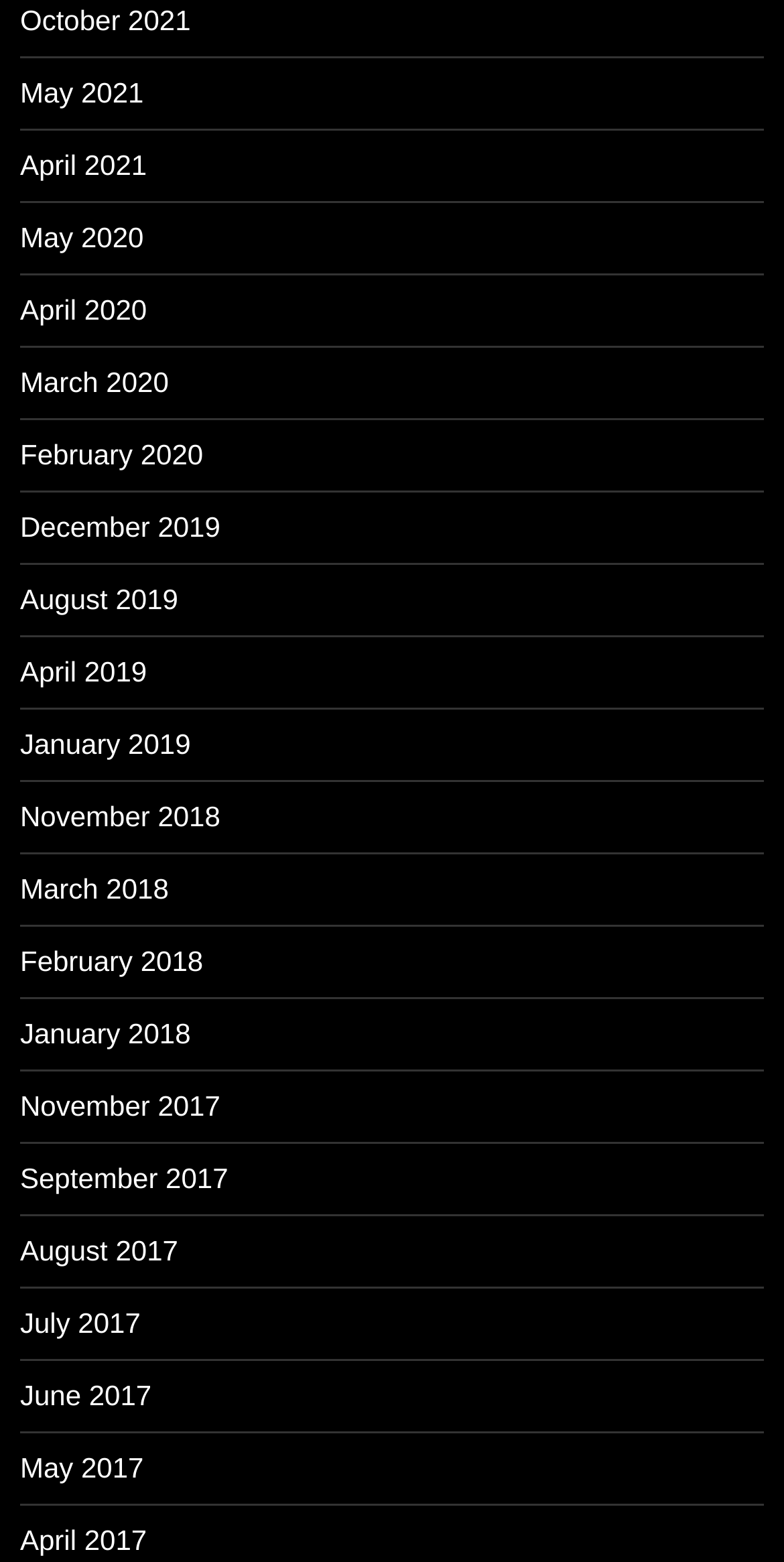Identify the bounding box coordinates of the HTML element based on this description: "January 2019".

[0.026, 0.466, 0.243, 0.486]